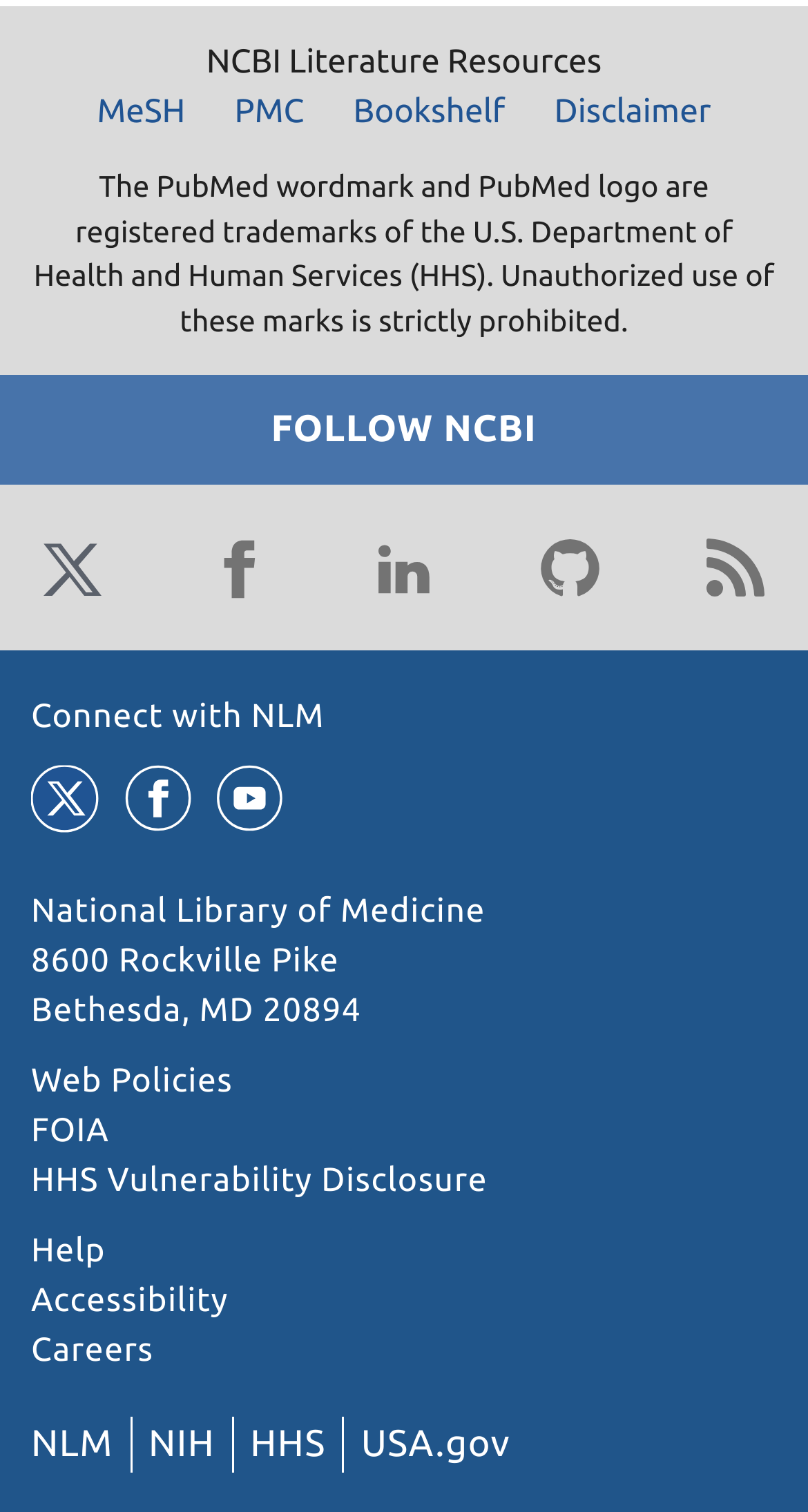Using the element description provided, determine the bounding box coordinates in the format (top-left x, top-left y, bottom-right x, bottom-right y). Ensure that all values are floating point numbers between 0 and 1. Element description: Accessibility

[0.038, 0.848, 0.283, 0.873]